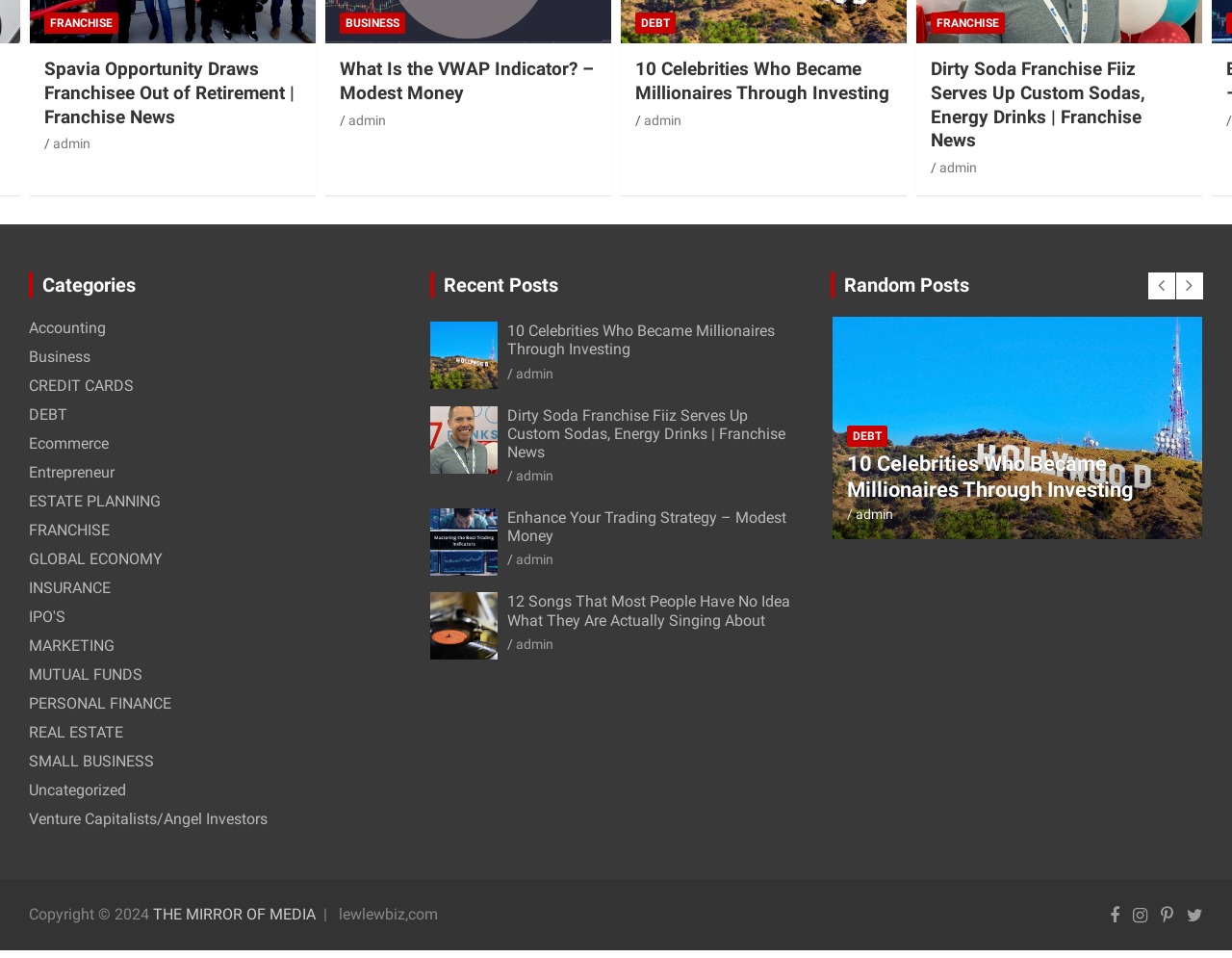Please answer the following question using a single word or phrase: 
How many recent posts are listed on the webpage? 

4